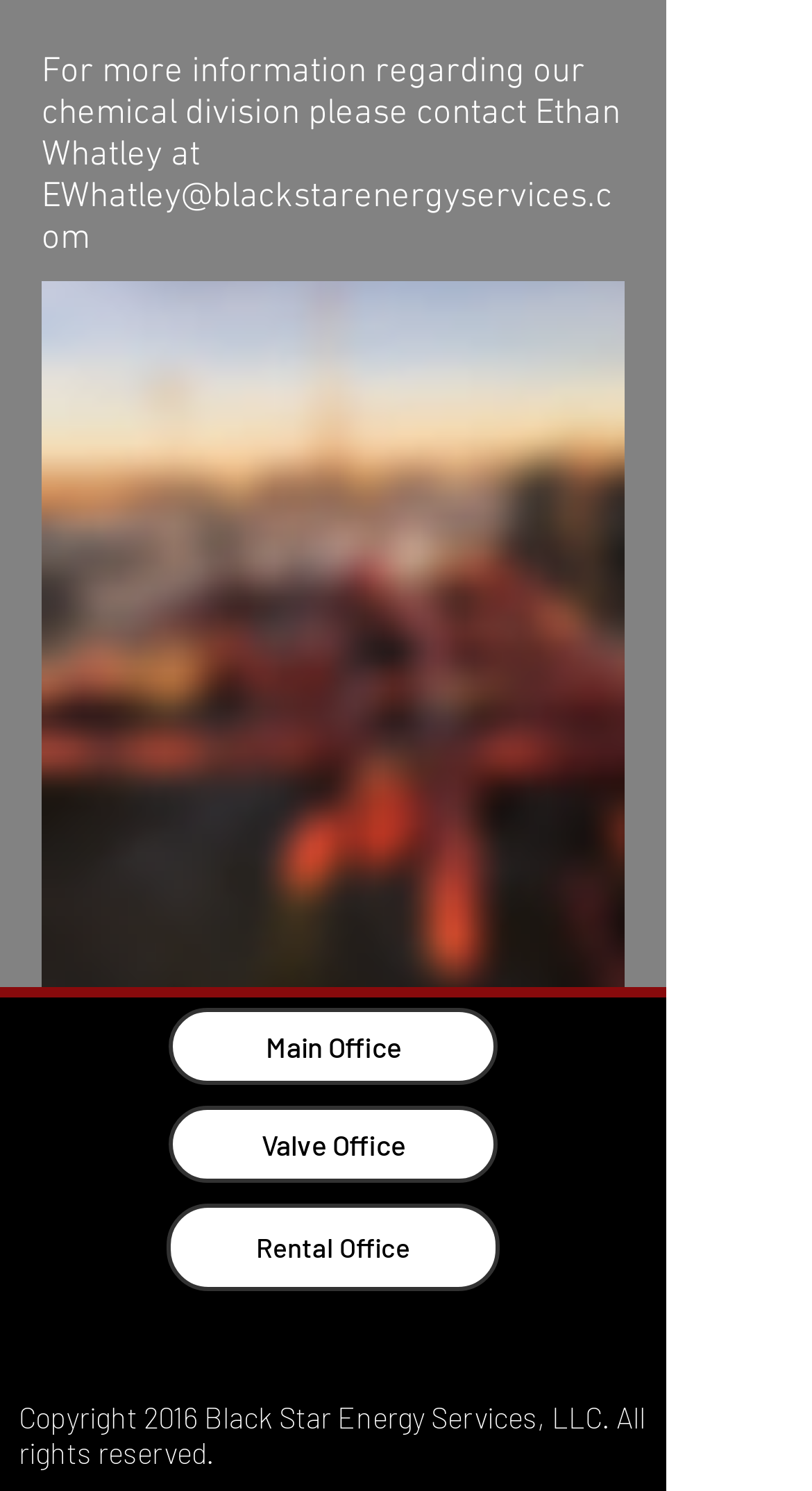What is the email address of Ethan Whatley?
Using the image provided, answer with just one word or phrase.

EWhatley@blackstarenergyservices.com